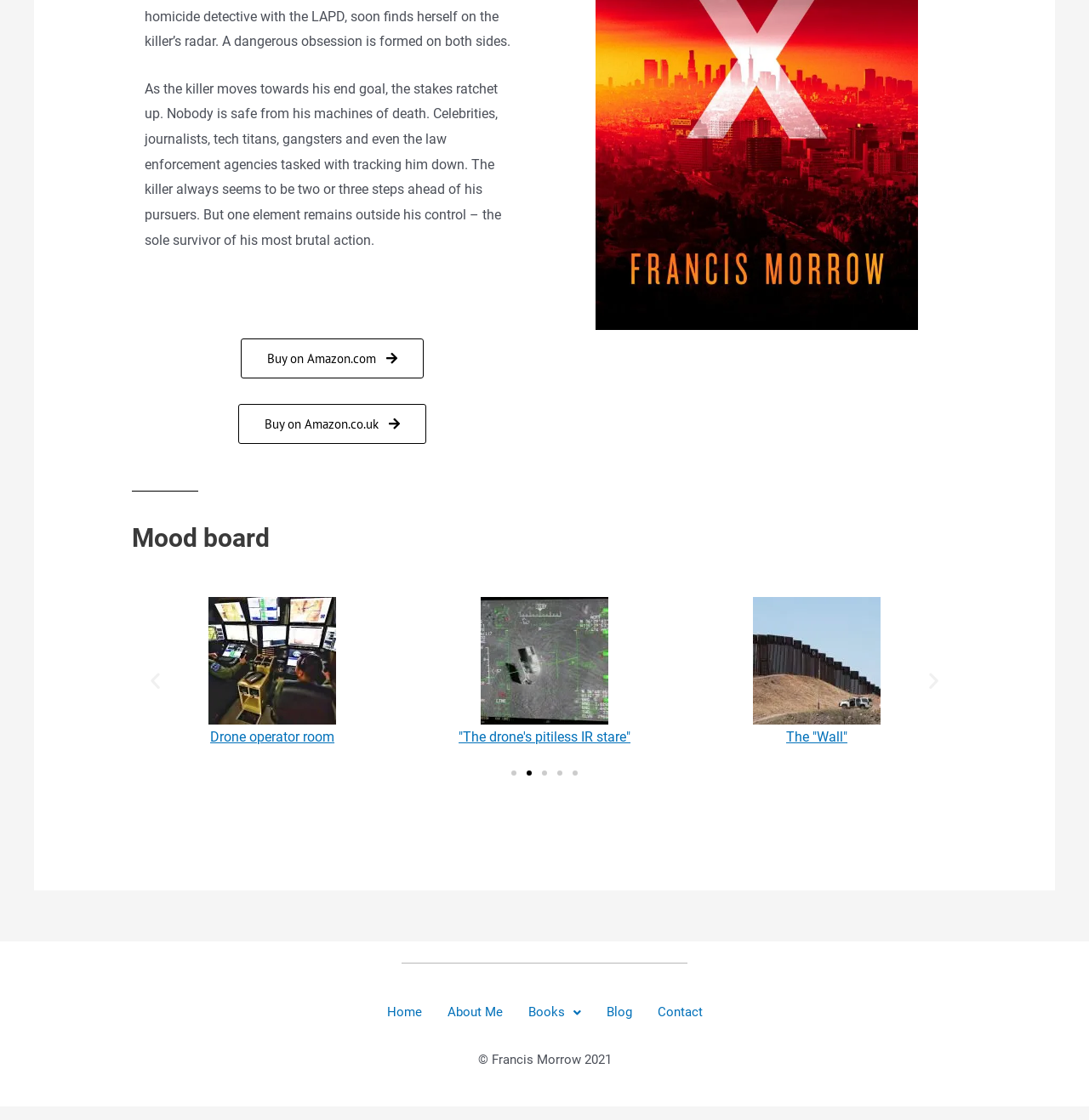Please find the bounding box for the following UI element description. Provide the coordinates in (top-left x, top-left y, bottom-right x, bottom-right y) format, with values between 0 and 1: Books

[0.473, 0.887, 0.545, 0.921]